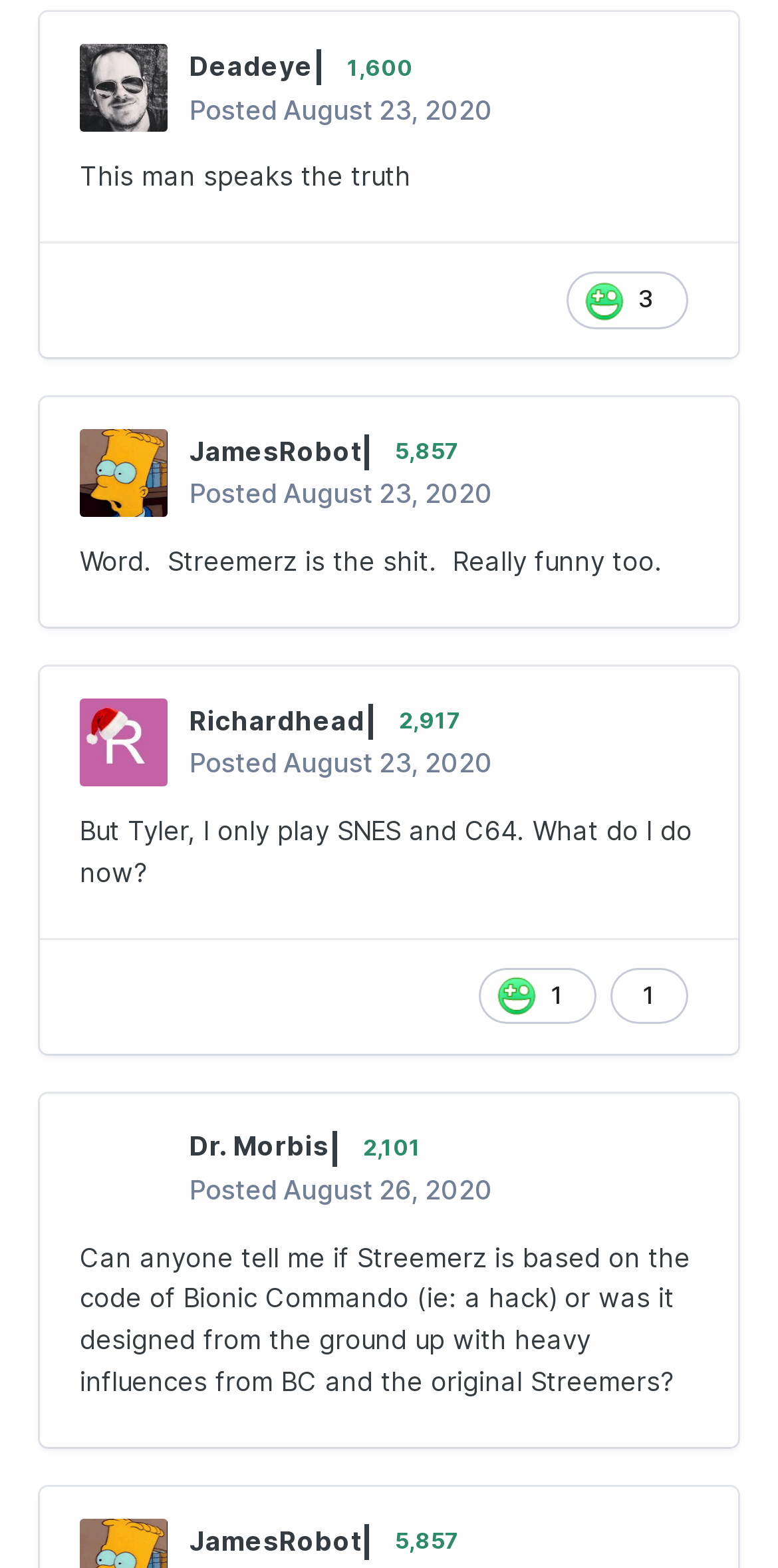When did JamesRobot post a message?
Relying on the image, give a concise answer in one word or a brief phrase.

August 23, 2020